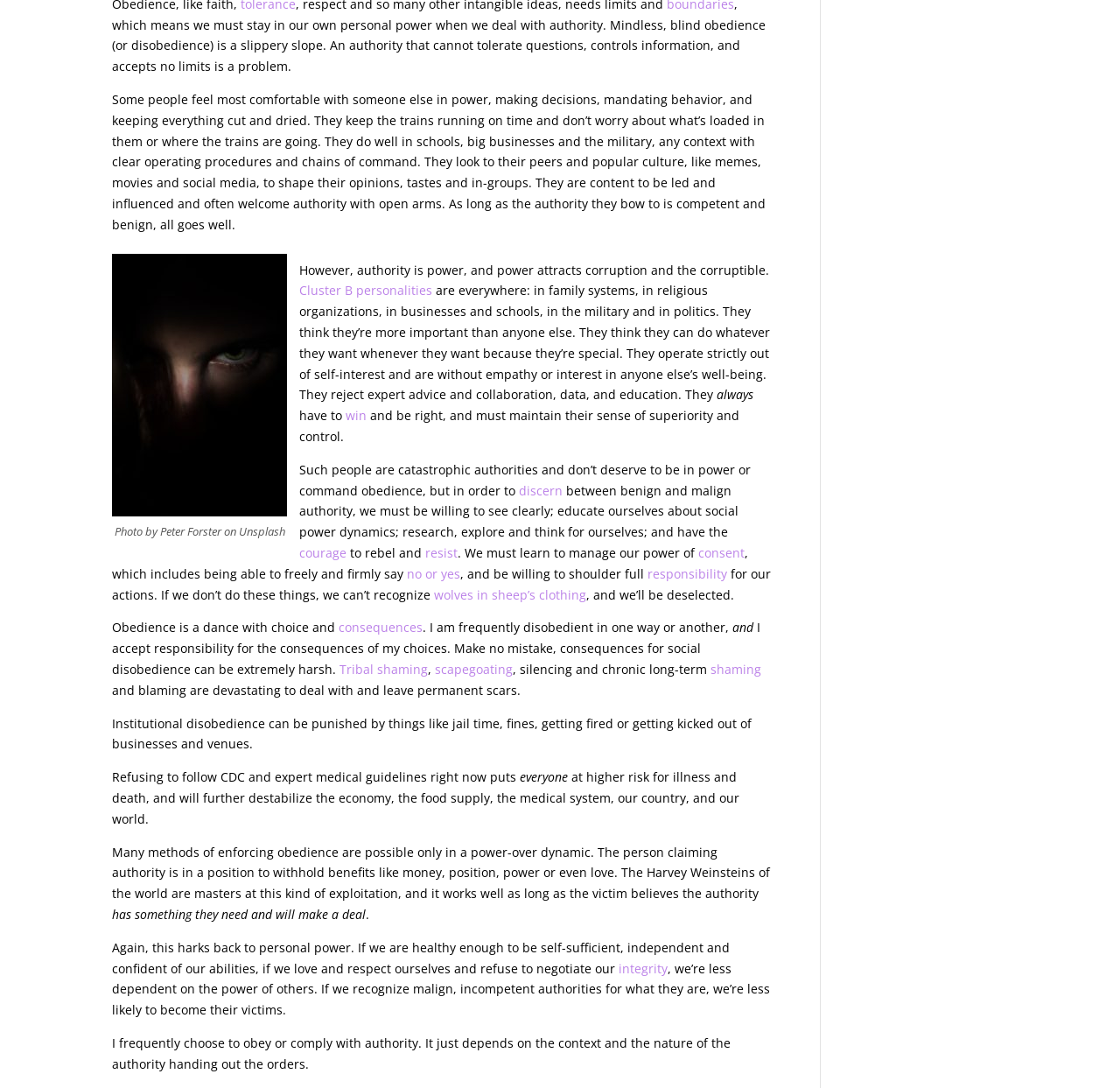Please look at the image and answer the question with a detailed explanation: What type of personalities are described as catastrophic authorities?

The webpage describes Cluster B personalities as catastrophic authorities who think they are more important than anyone else, operate strictly out of self-interest, and are without empathy or interest in anyone else's well-being.